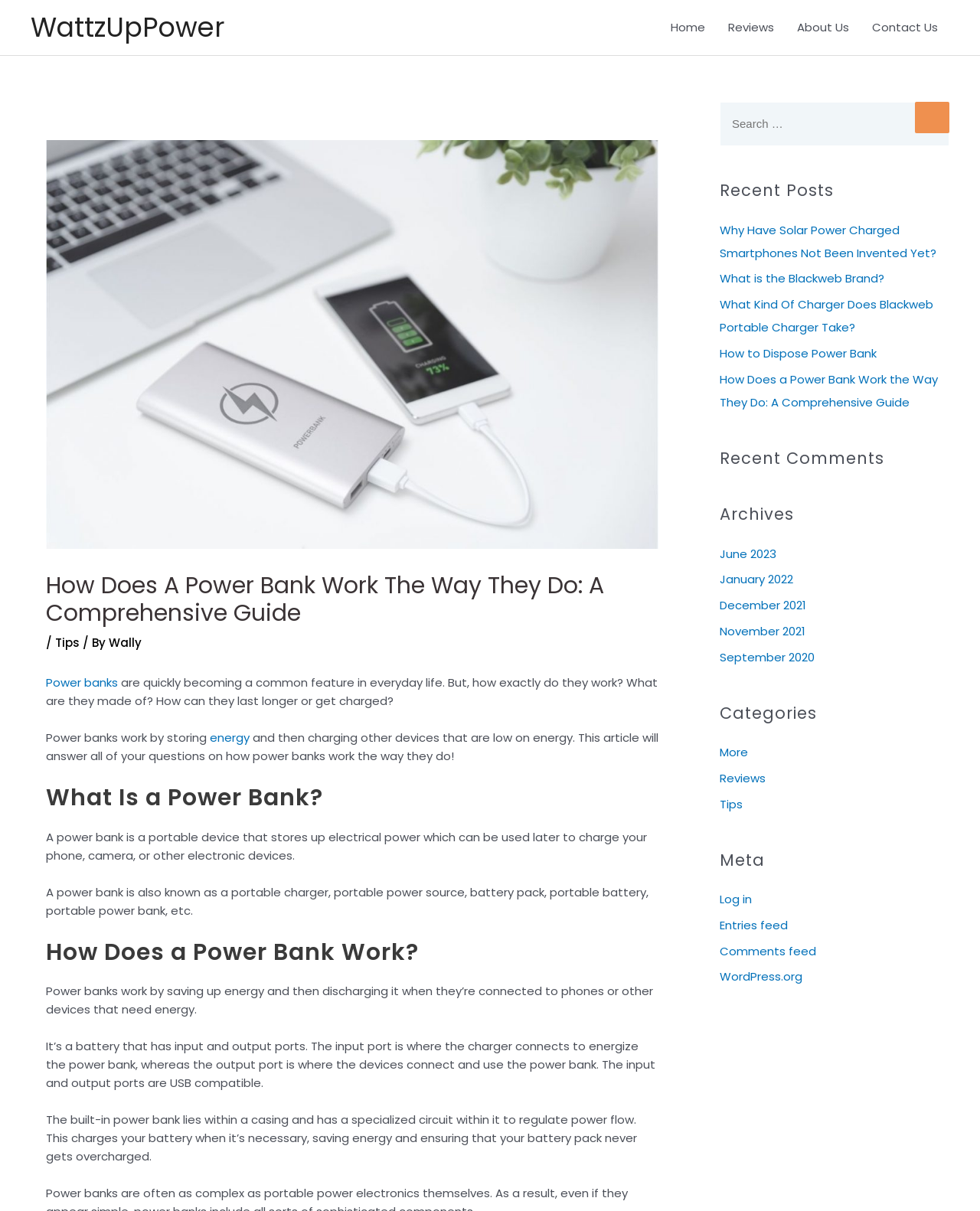Carefully examine the image and provide an in-depth answer to the question: What are the input and output ports of a power bank?

The webpage explains that the input port is where the charger connects to energize the power bank, whereas the output port is where the devices connect and use the power bank. Both ports are USB compatible, as mentioned in the section 'How Does a Power Bank Work?'.